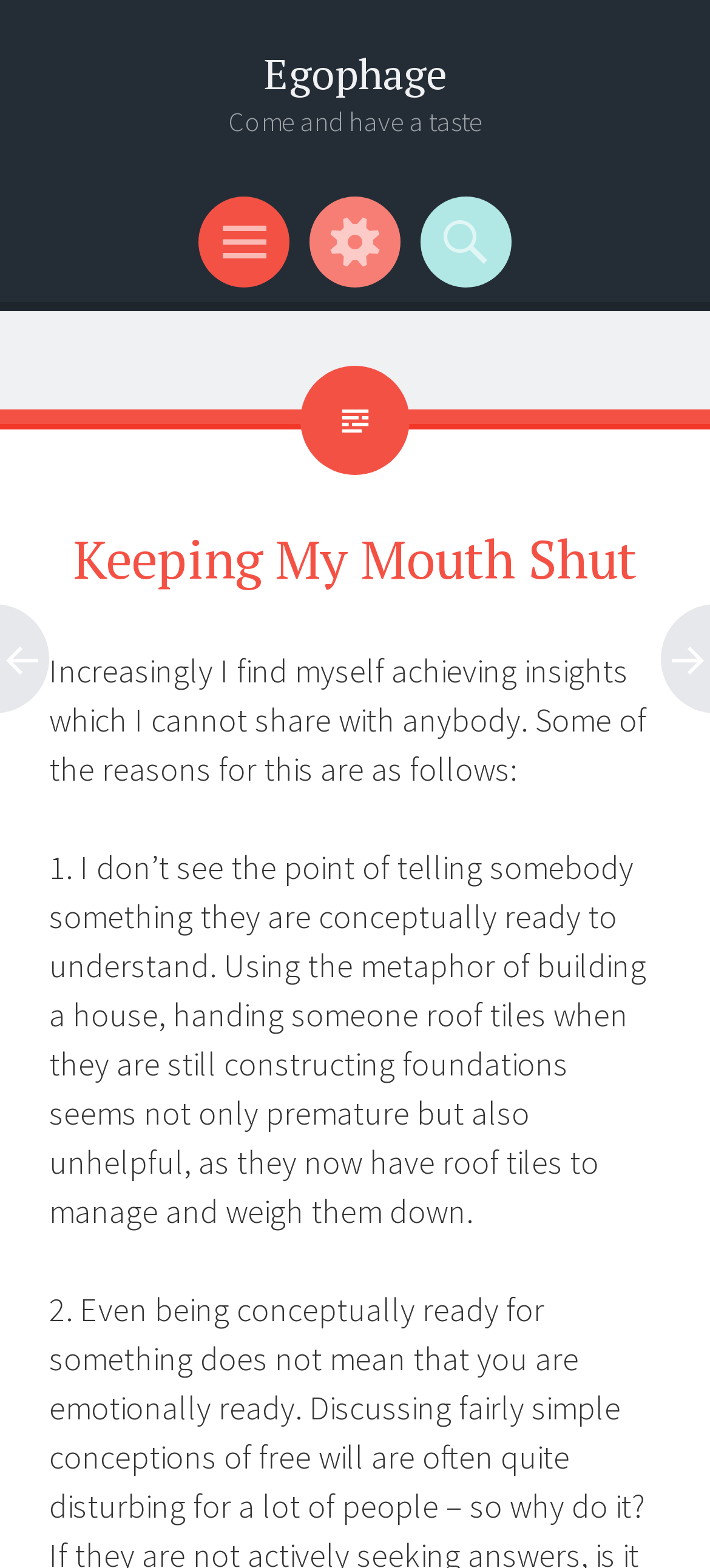Please provide a brief answer to the question using only one word or phrase: 
What is the name of the website?

Egophage